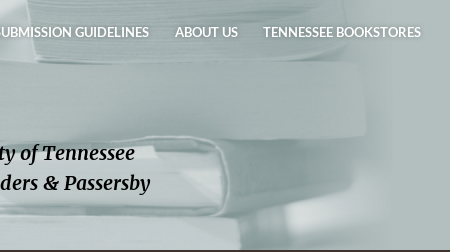Describe in detail everything you see in the image.

The image titled "A Community of Tennessee Writers, Readers & Passersby" captures a serene and inviting composition of stacked books, symbolizing the rich literary culture in Tennessee. The books, partially visible with their spines and edges showing, evoke a sense of knowledge and story, inviting viewers to delve into the world of reading and writing. This visual representation aligns with the chapter's theme of fostering a vibrant community connected through literature and shared experiences. The muted background enhances the focus on the books, emphasizing their importance in nurturing a love for reading among writers and readers alike.